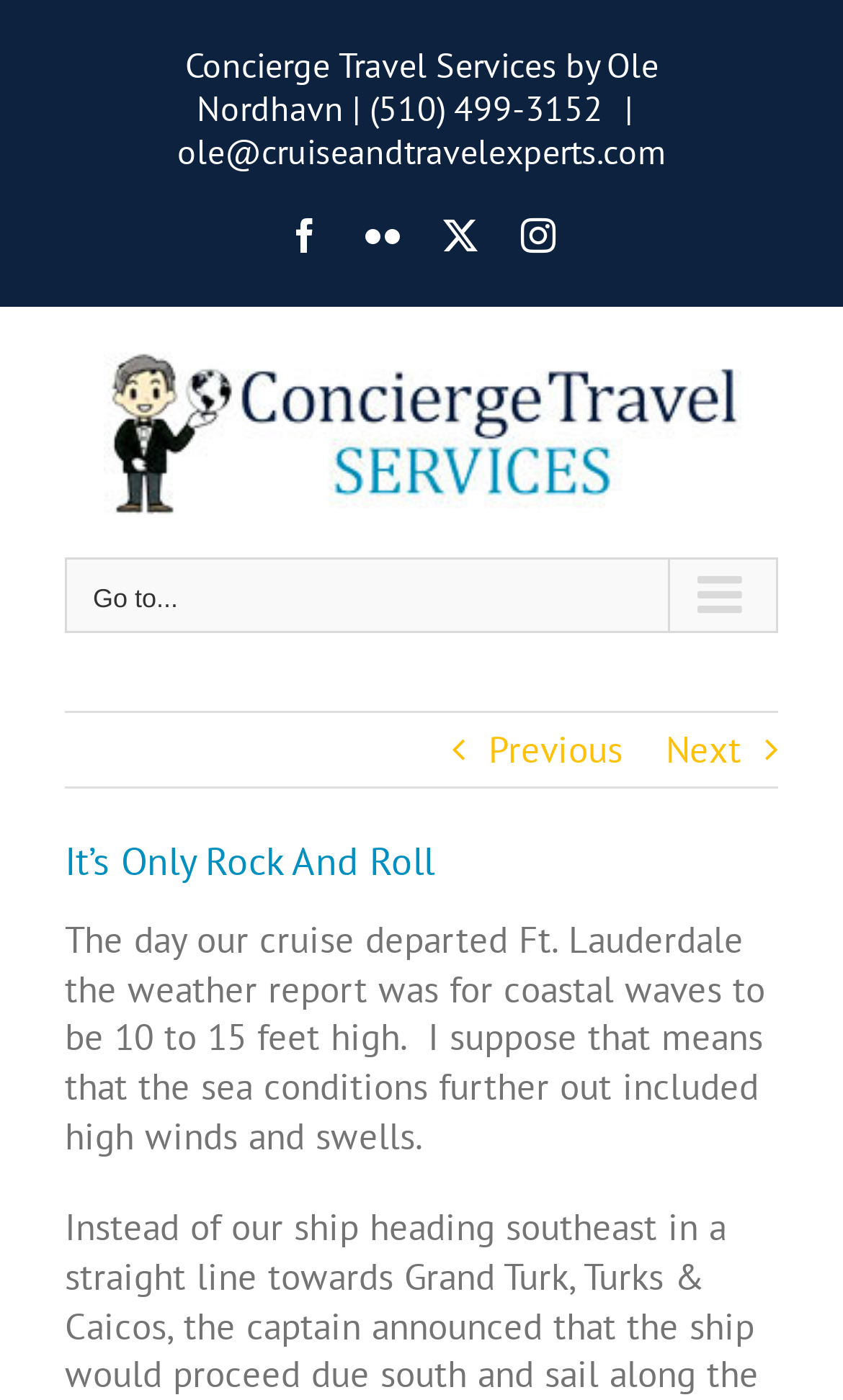Observe the image and answer the following question in detail: What is the author of the article?

The author's name is mentioned in the top section of the webpage, next to the text 'Concierge Travel Services by'.